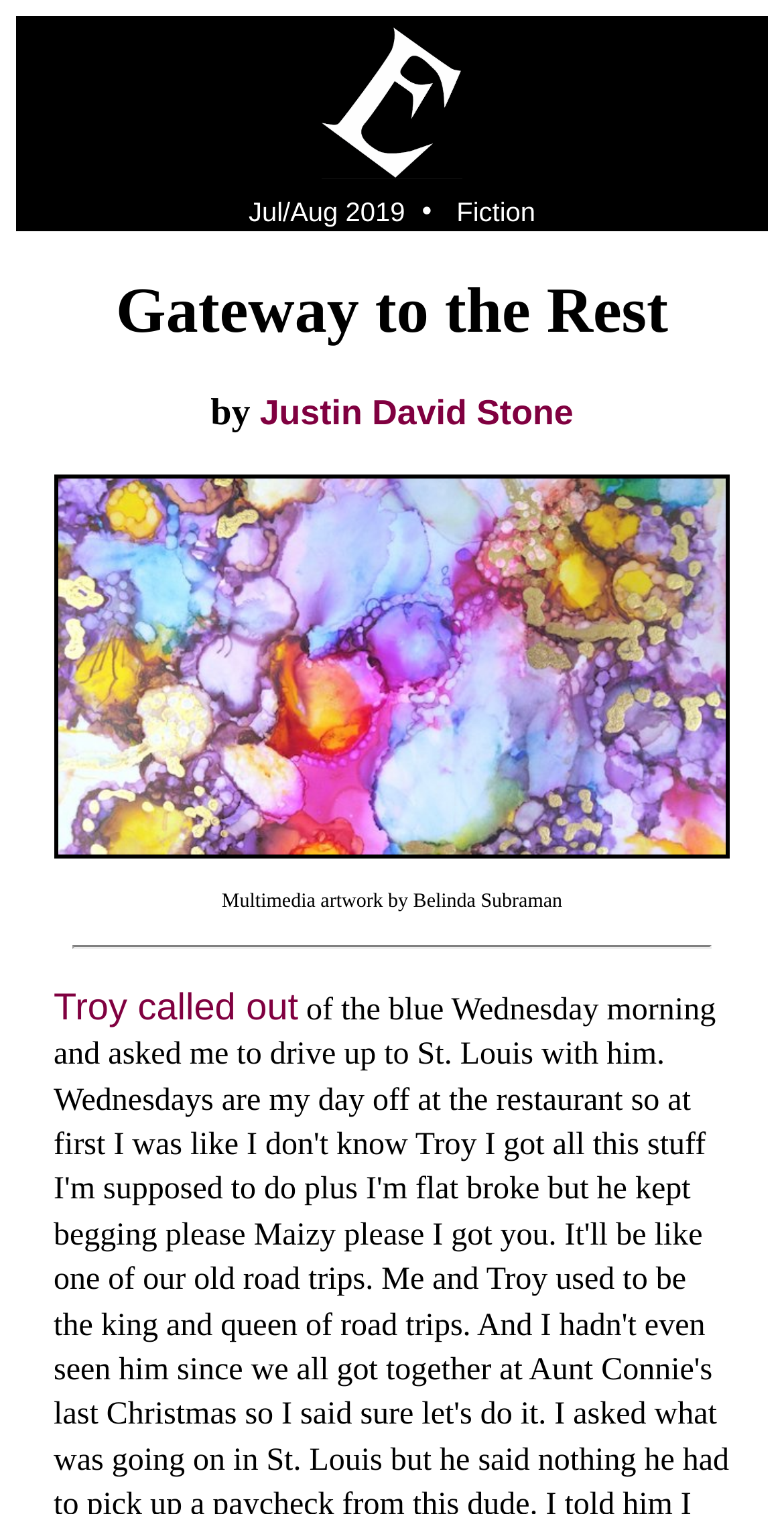What is the orientation of the separator?
Look at the screenshot and provide an in-depth answer.

I found the answer by looking at the separator element with the description '' and orientation: horizontal. This indicates that the separator is horizontal.